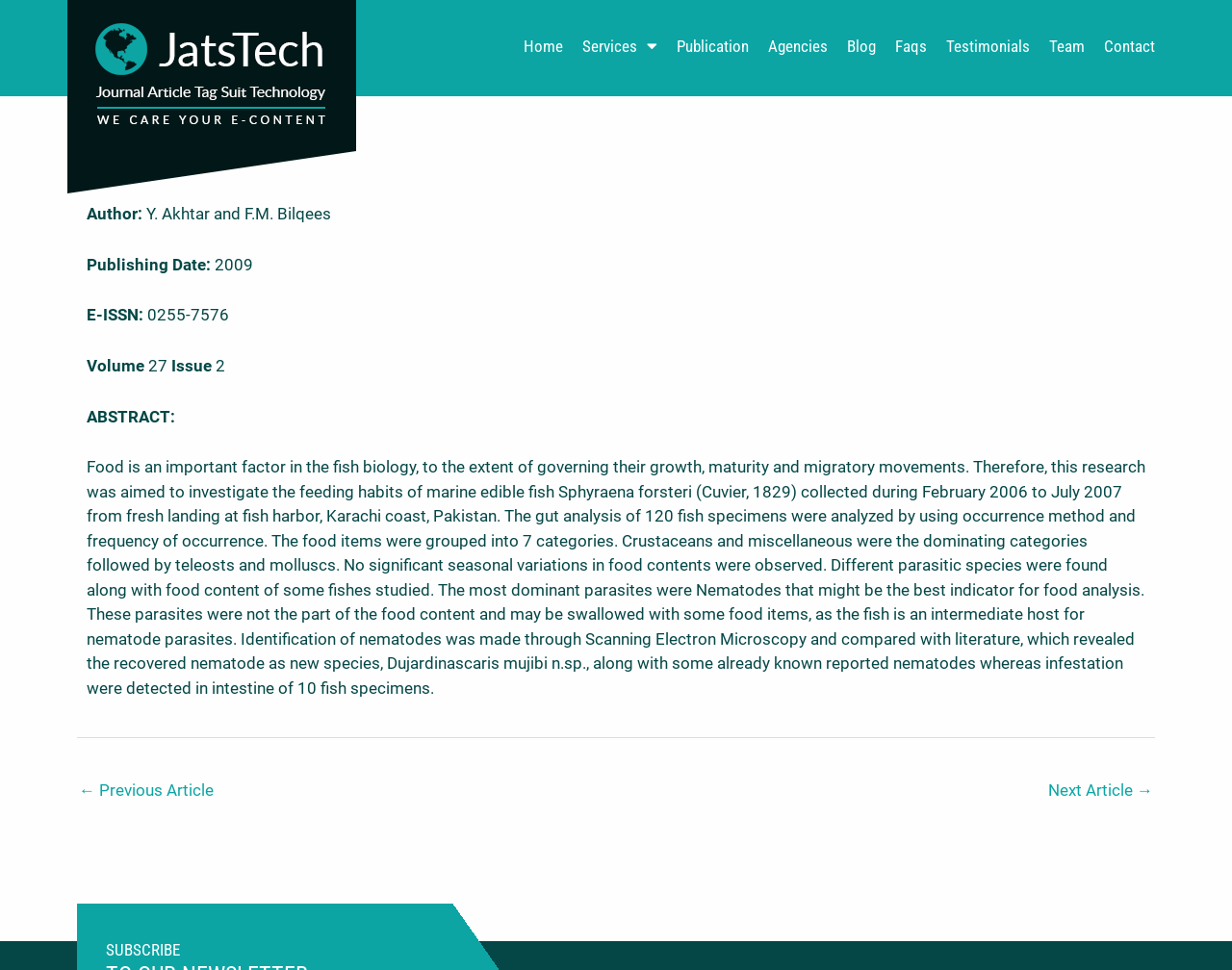Answer the question below with a single word or a brief phrase: 
What is the E-ISSN of the publication?

255-7576